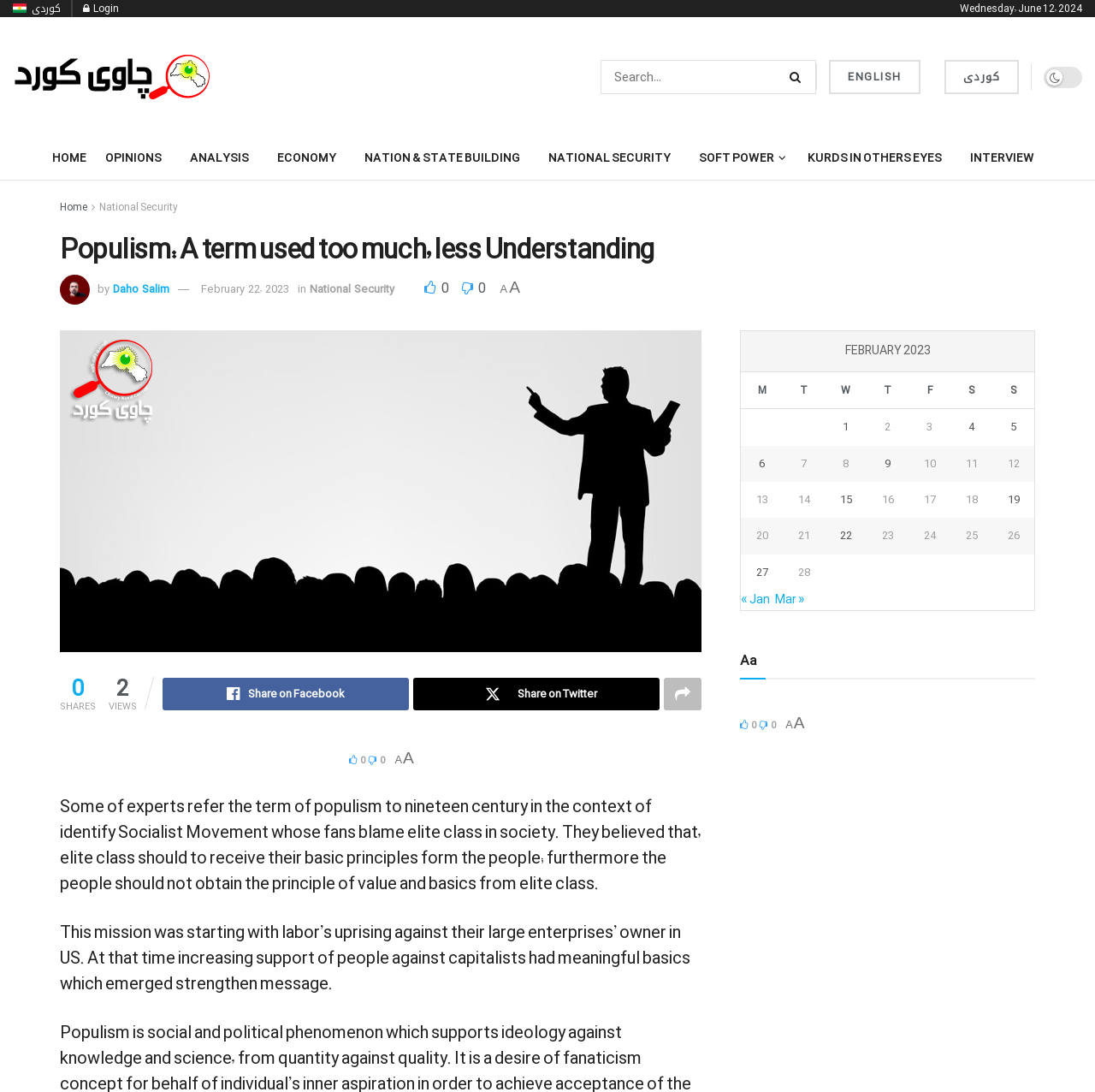Locate the bounding box coordinates of the segment that needs to be clicked to meet this instruction: "Read the article by Daho Salim".

[0.103, 0.255, 0.155, 0.274]